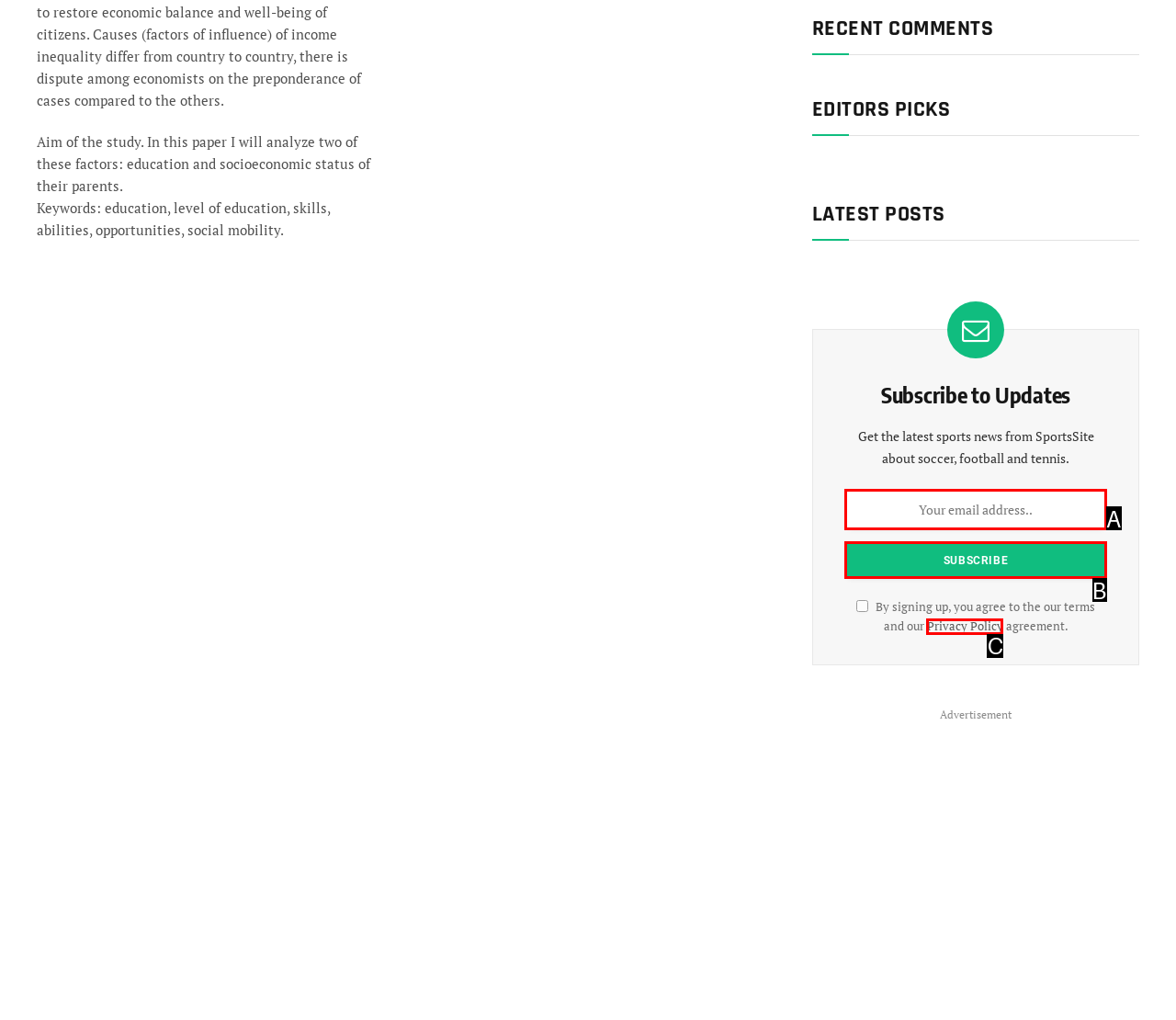Determine which option matches the element description: Privacy Policy
Answer using the letter of the correct option.

C